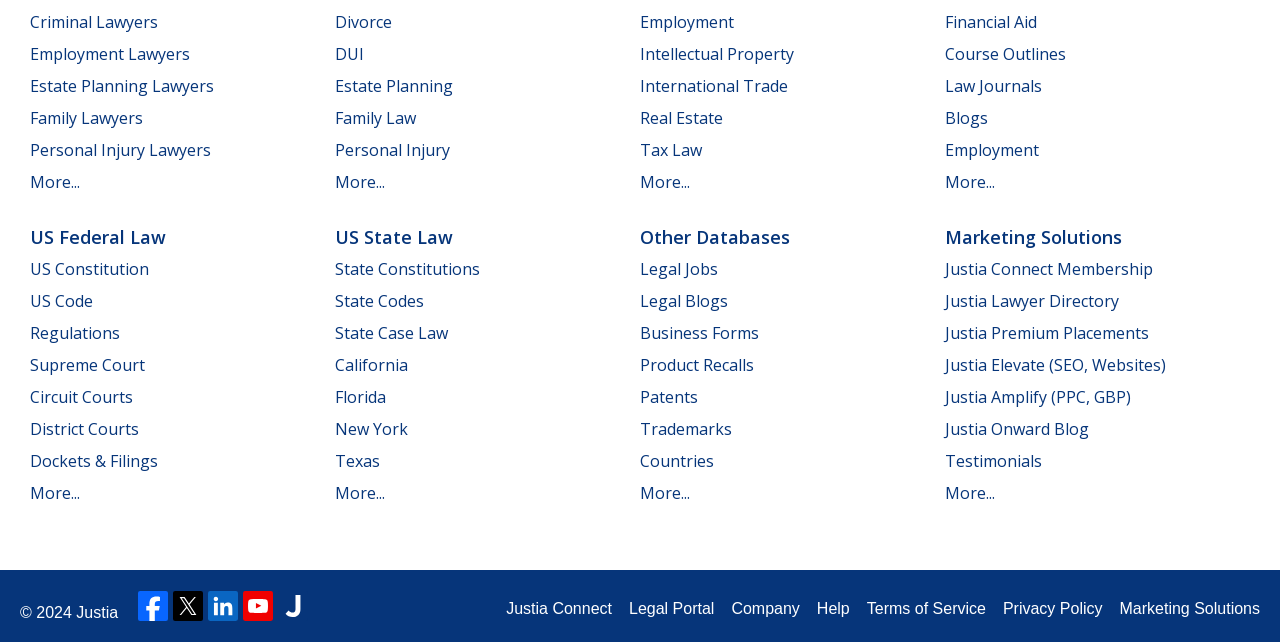Find the bounding box coordinates corresponding to the UI element with the description: "Marketing Solutions". The coordinates should be formatted as [left, top, right, bottom], with values as floats between 0 and 1.

[0.875, 0.929, 0.984, 0.967]